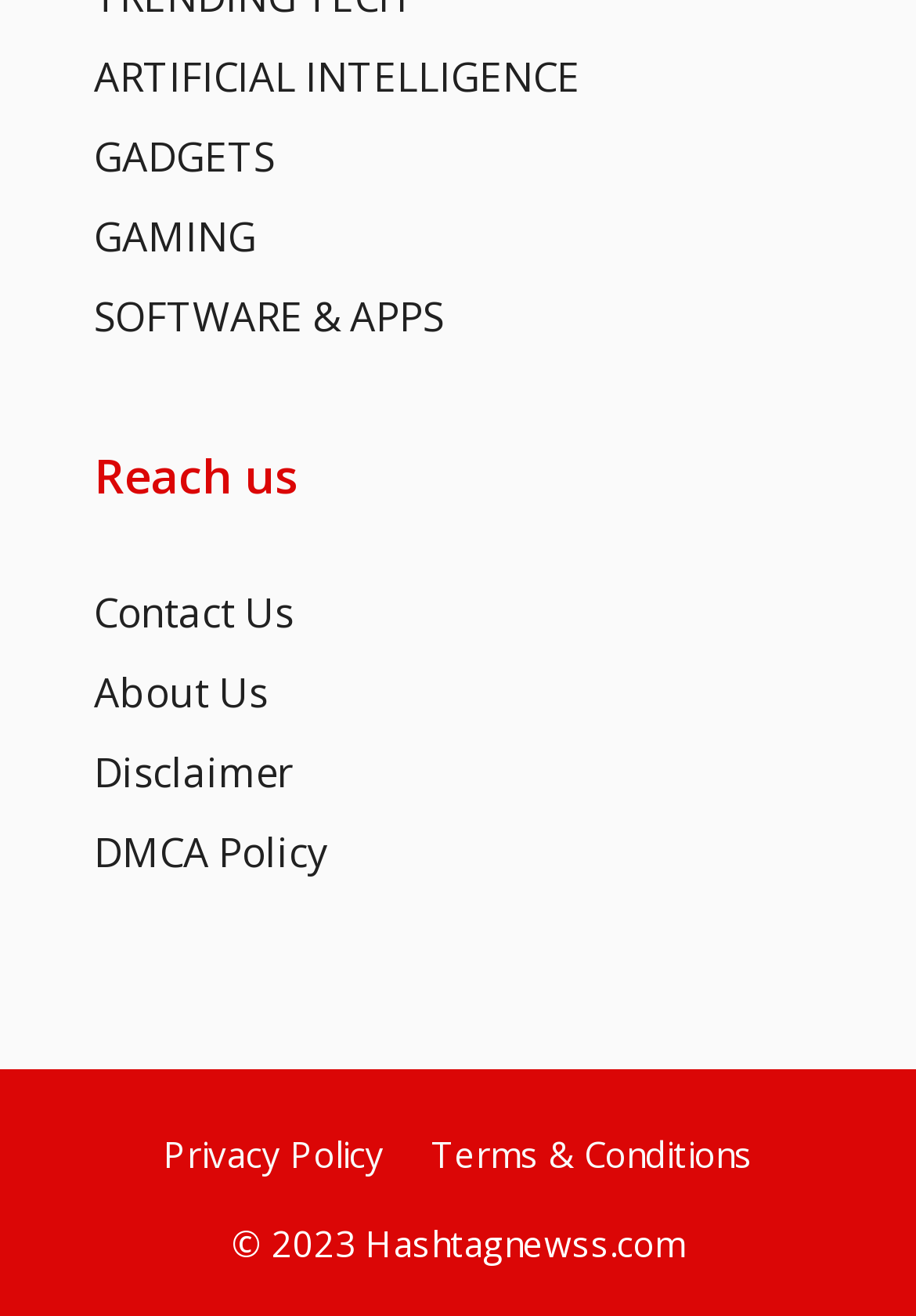Identify the bounding box coordinates for the element that needs to be clicked to fulfill this instruction: "Toggle the secondary menu". Provide the coordinates in the format of four float numbers between 0 and 1: [left, top, right, bottom].

None